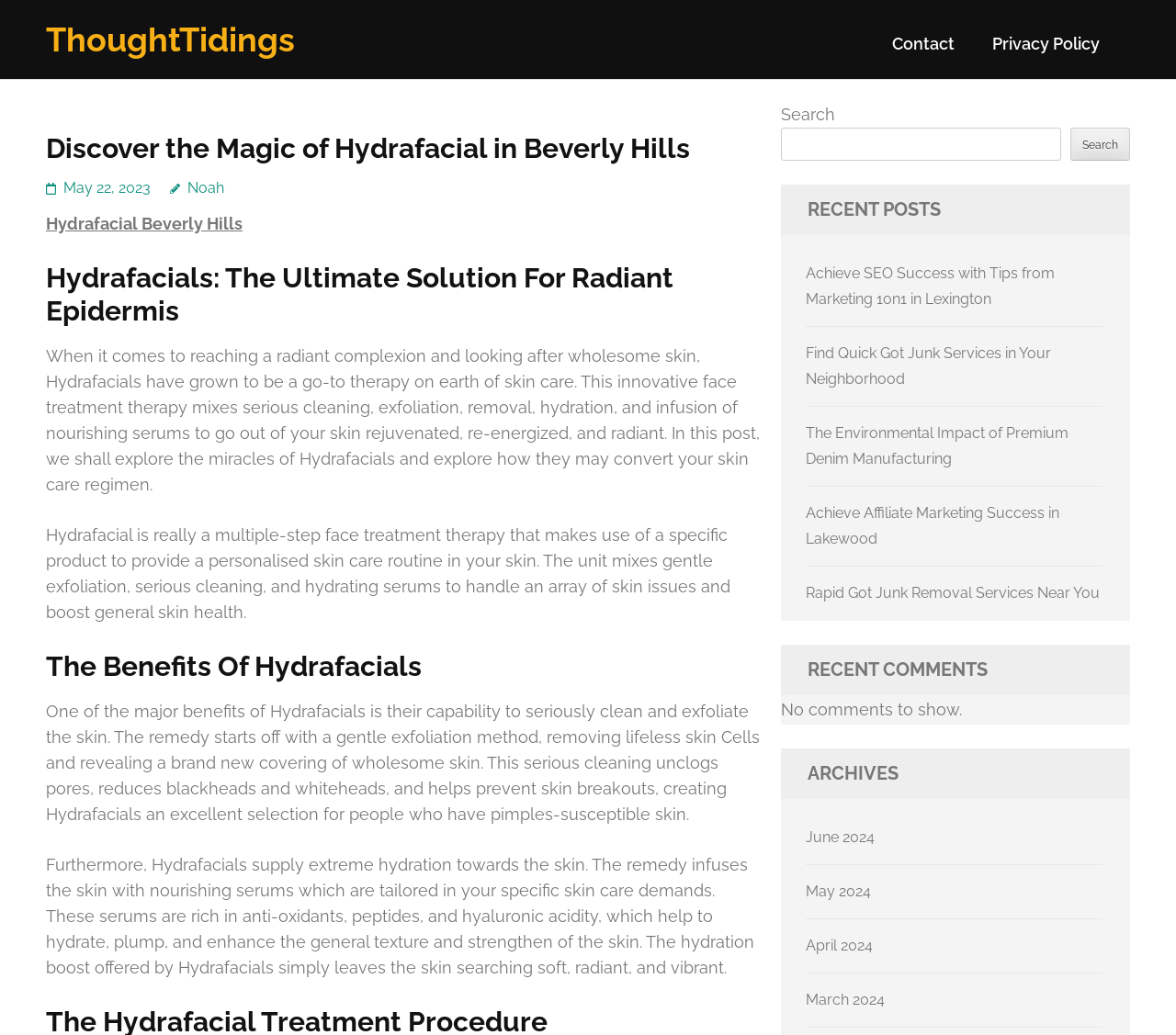Indicate the bounding box coordinates of the element that must be clicked to execute the instruction: "Read the 'Hydrafacial Beverly Hills' article". The coordinates should be given as four float numbers between 0 and 1, i.e., [left, top, right, bottom].

[0.039, 0.207, 0.206, 0.225]